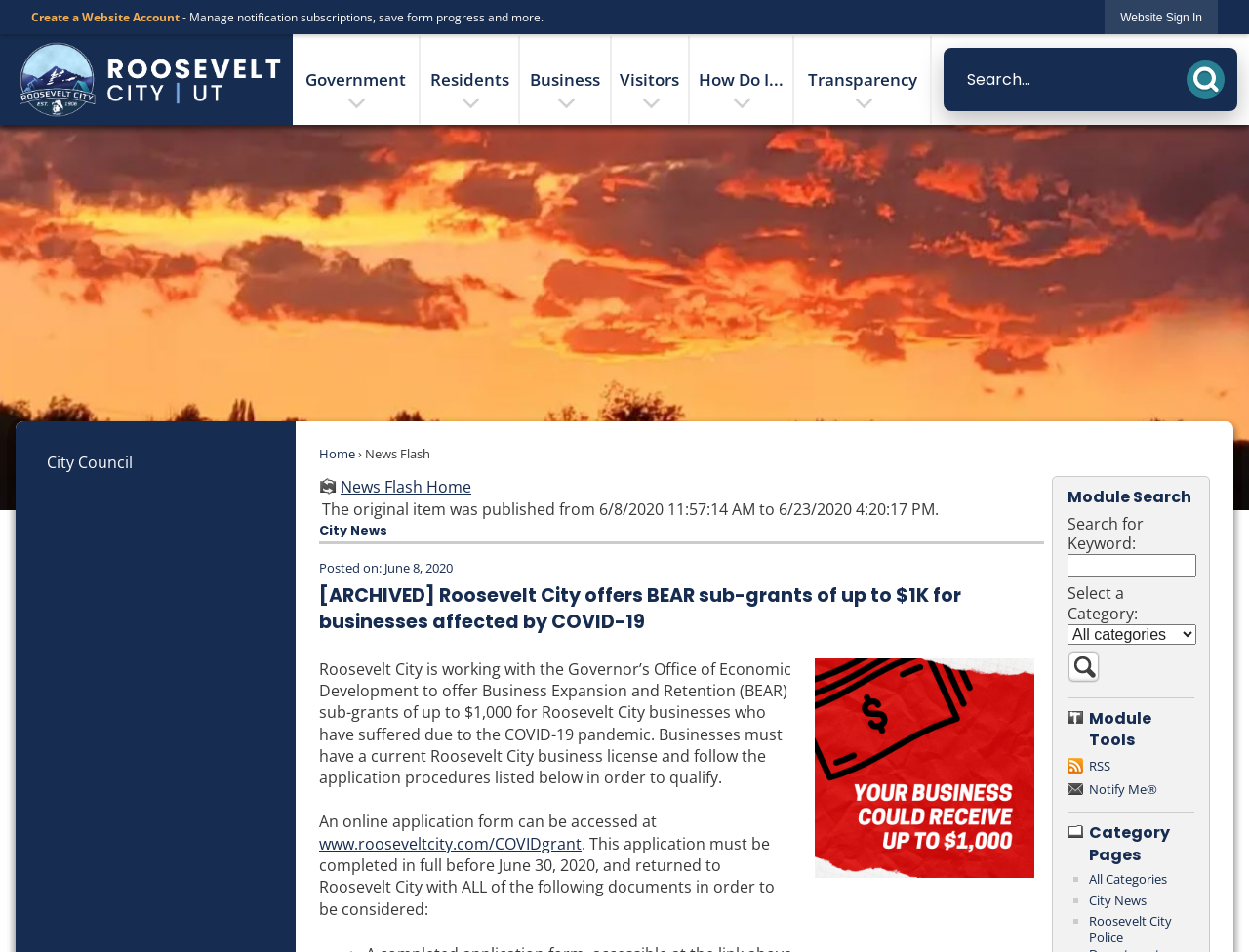Identify the bounding box for the given UI element using the description provided. Coordinates should be in the format (top-left x, top-left y, bottom-right x, bottom-right y) and must be between 0 and 1. Here is the description: parent_node: Search

[0.95, 0.064, 0.98, 0.104]